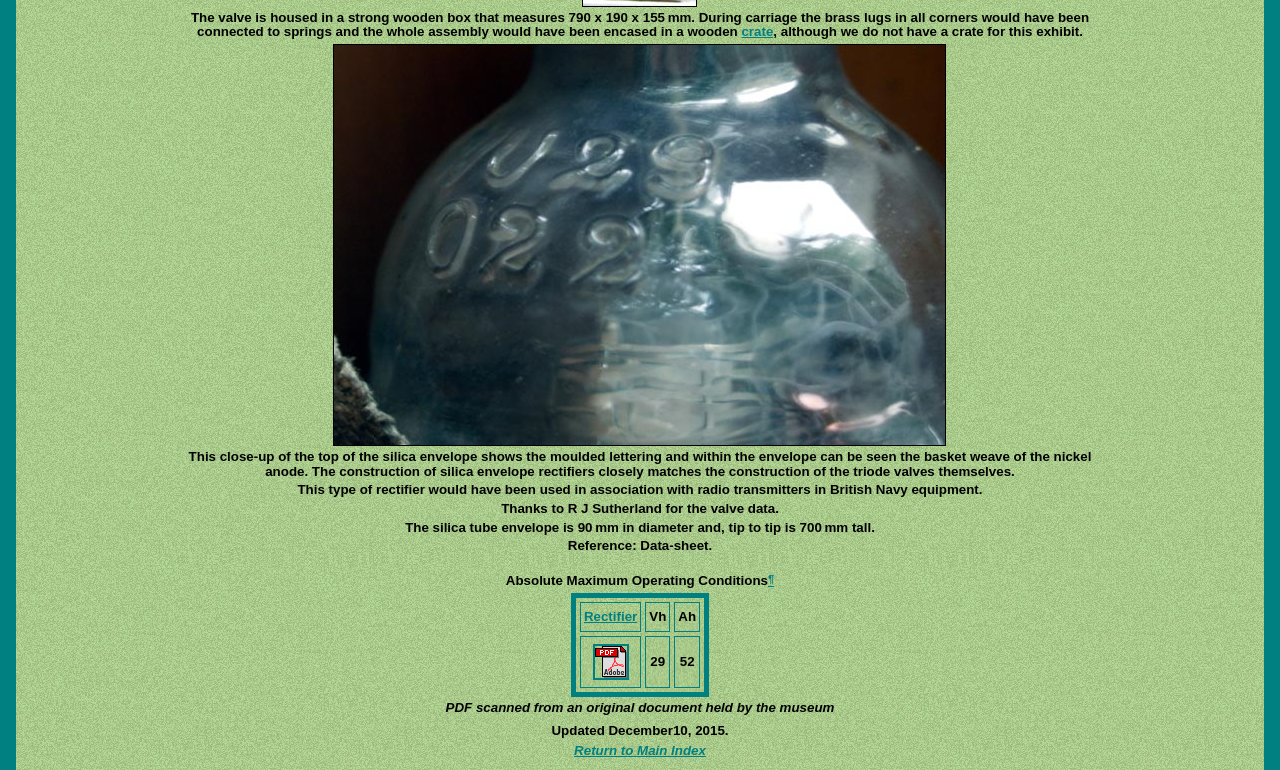Refer to the screenshot and give an in-depth answer to this question: What is the maximum operating voltage?

The answer can be found in the table 'Absolute Maximum Operating Conditions' which lists the maximum operating voltage as 29.